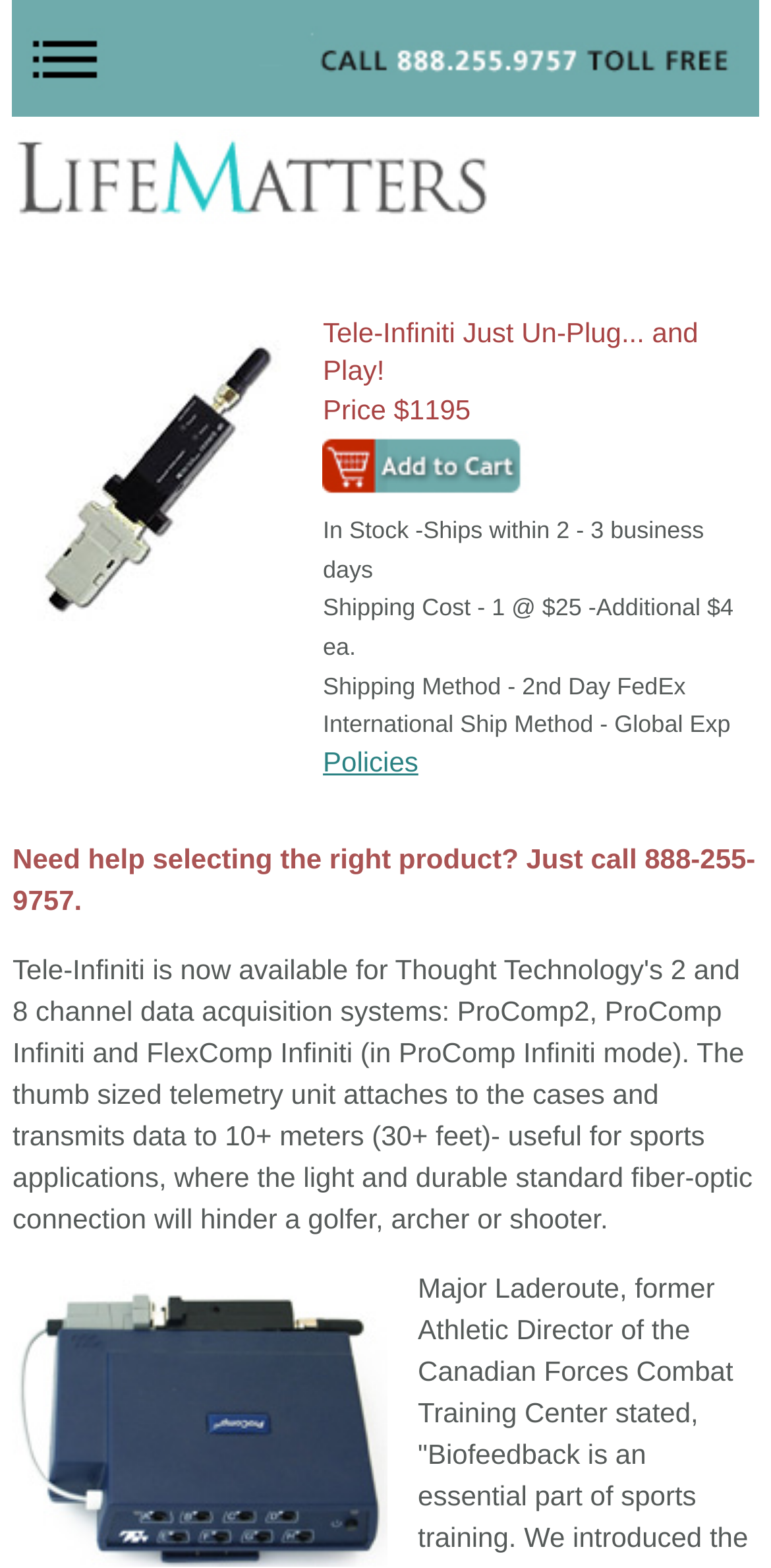Offer an extensive depiction of the webpage and its key elements.

The webpage is about the Tele-Infiniti Telemetry Module, a small module that attaches to encoders and sends data using the Bluetooth protocol. At the top of the page, there is a link and two images, one of which is a logo for LifeMatters.com. Below the images, there is a larger image of the Tele-Infiniti module.

To the right of the large image, there is a table with a single row containing product information. The table cell contains a brief description of the product, "Tele-Infiniti Just Un-Plug... and Play!", along with its price, $1195, and a call-to-action button to "Add to Cart". Below the price, there are several lines of text detailing the product's availability, shipping costs, and shipping methods.

At the bottom of the page, there is a static text encouraging users to call 888-255-9757 for help selecting the right product.